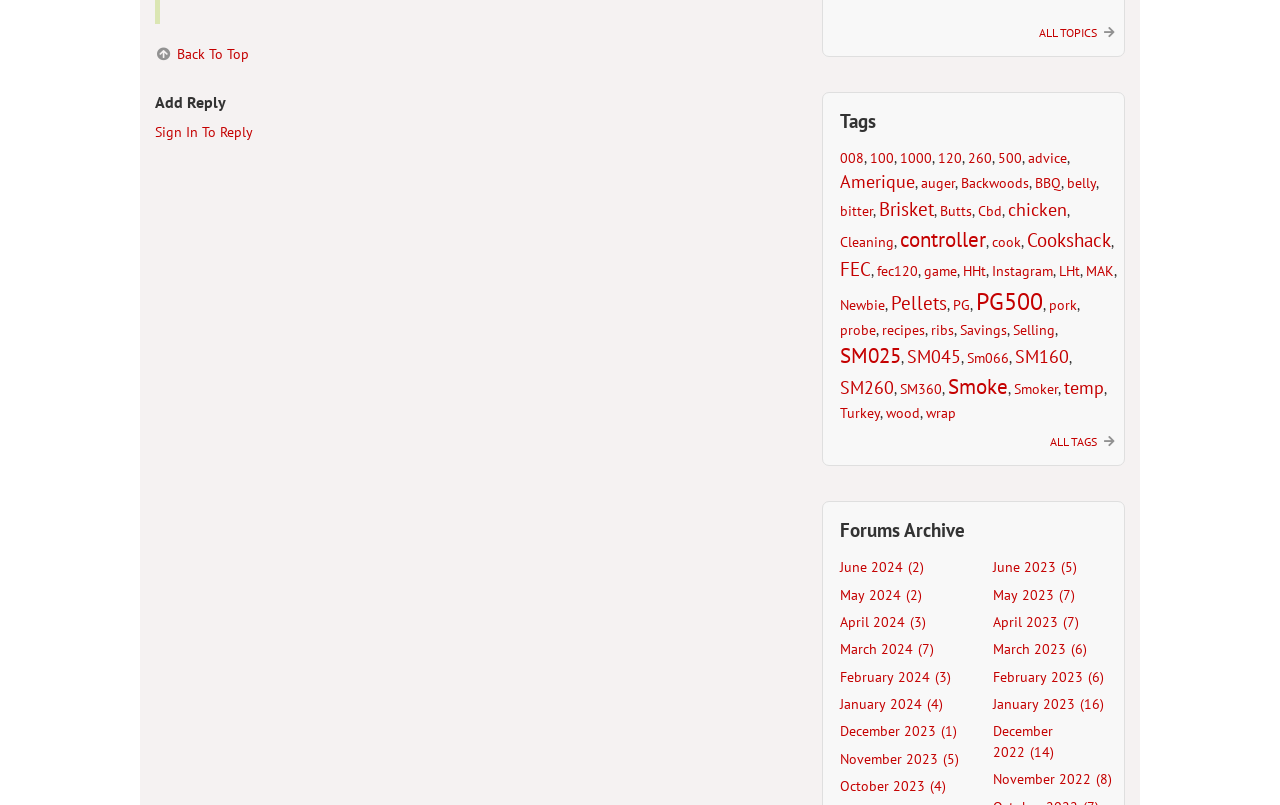Determine the bounding box coordinates of the clickable region to follow the instruction: "View all topics".

[0.812, 0.031, 0.873, 0.05]